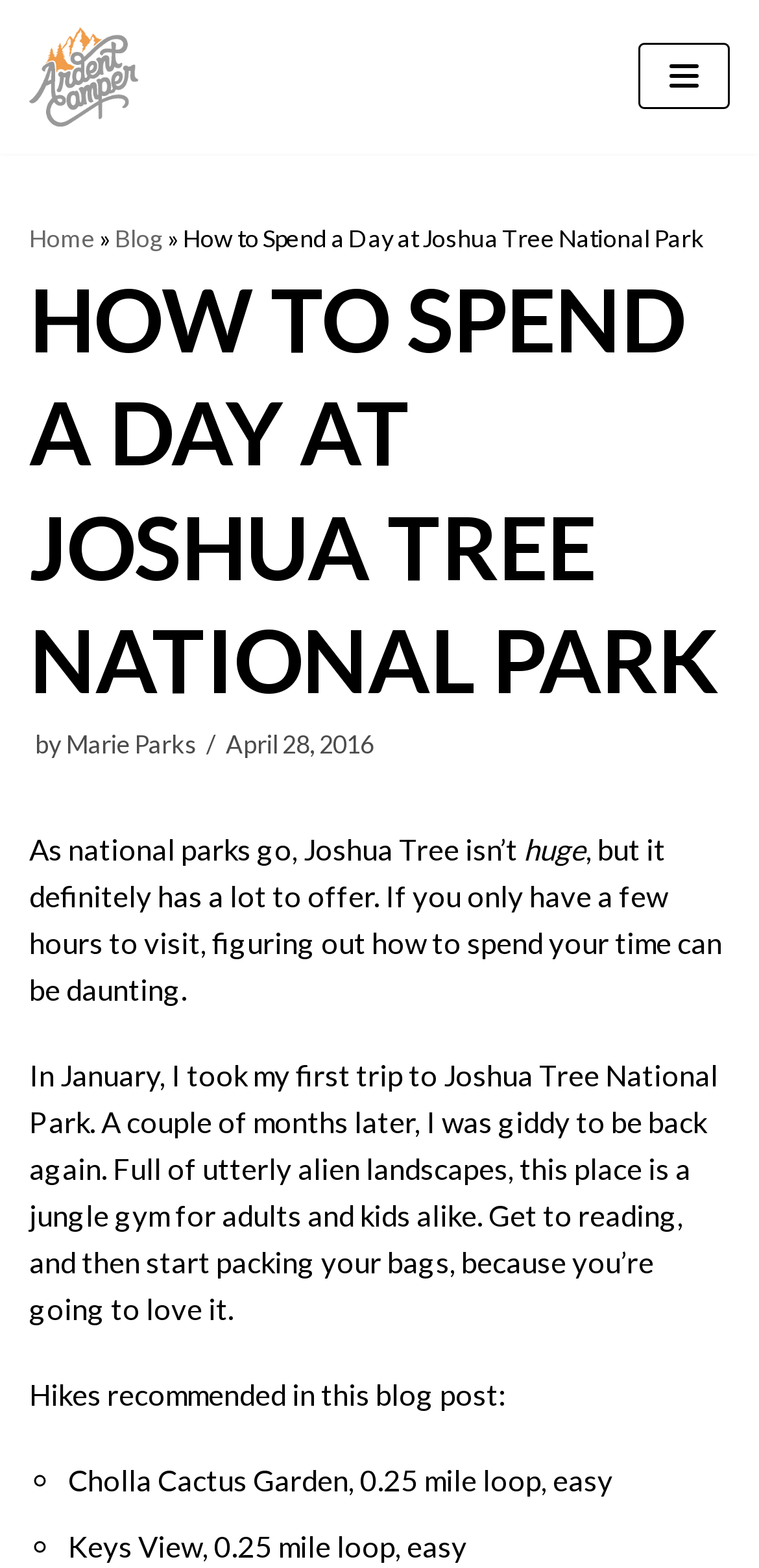What is the length of the Cholla Cactus Garden hike?
We need a detailed and meticulous answer to the question.

The length of the Cholla Cactus Garden hike is mentioned in the static text 'Cholla Cactus Garden, 0.25 mile loop, easy'.